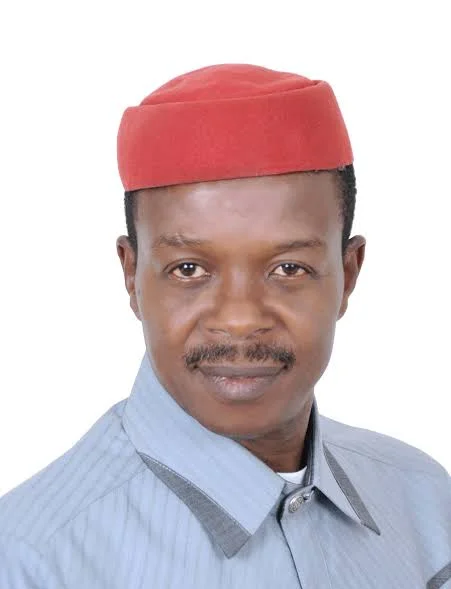Using the information from the screenshot, answer the following question thoroughly:
Where is the senator from?

The senator, Patrick Ndubueze, represents the Imo-North senatorial district in Nigeria, which is the region he is from.